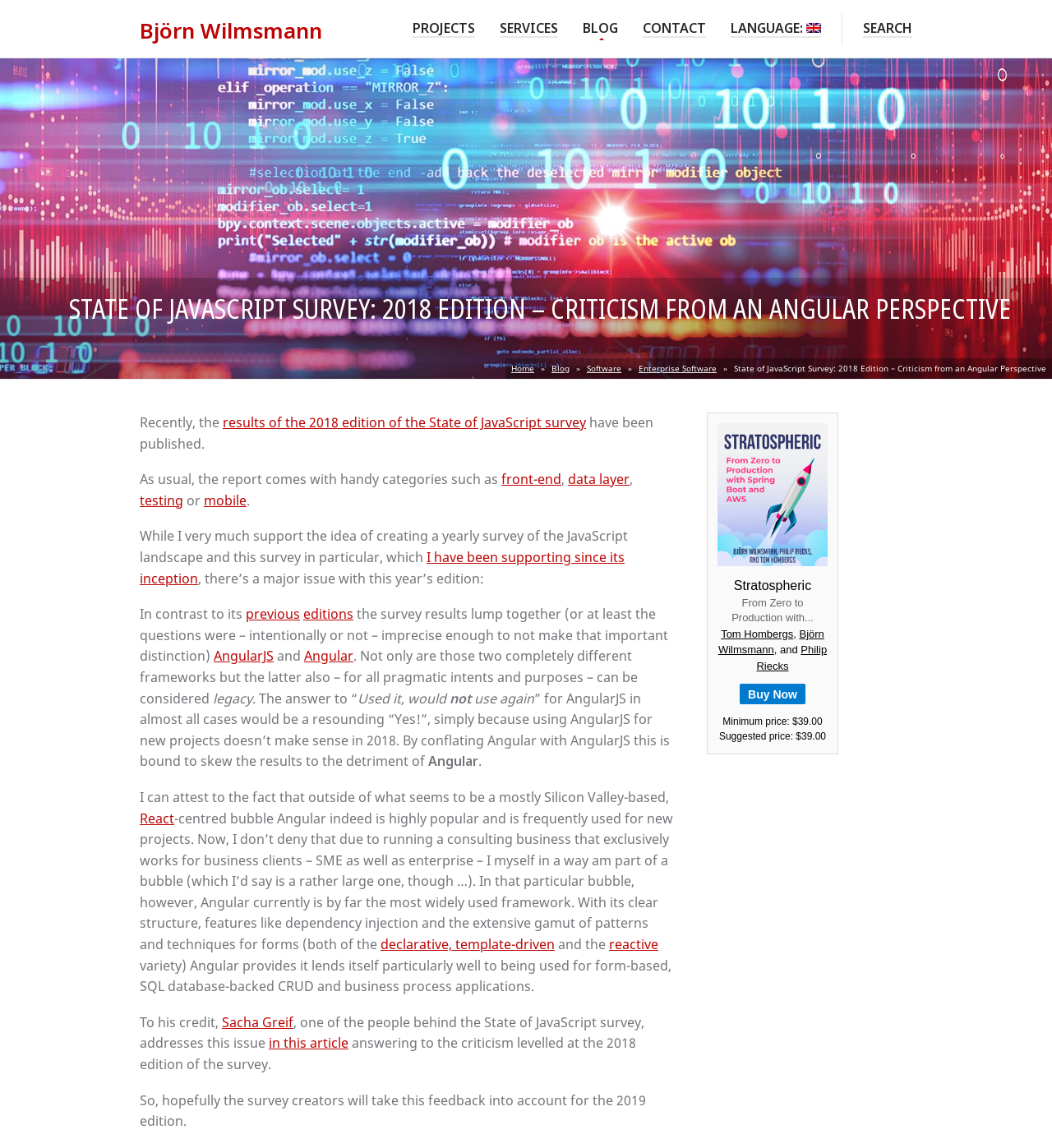What is the topic of the article?
By examining the image, provide a one-word or phrase answer.

State of JavaScript Survey